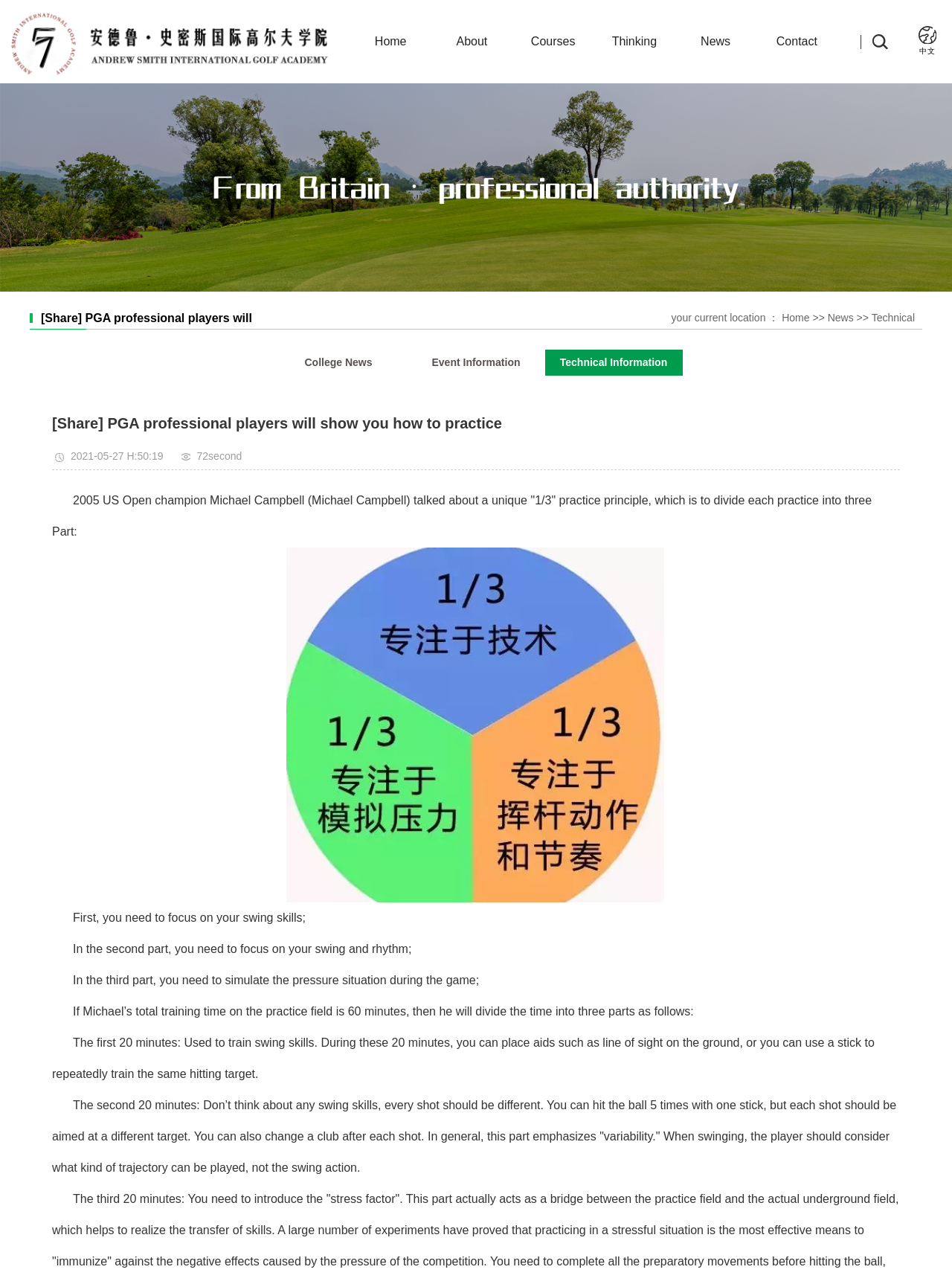Find the bounding box coordinates of the element you need to click on to perform this action: 'Click the 'College News' link'. The coordinates should be represented by four float values between 0 and 1, in the format [left, top, right, bottom].

[0.283, 0.272, 0.428, 0.292]